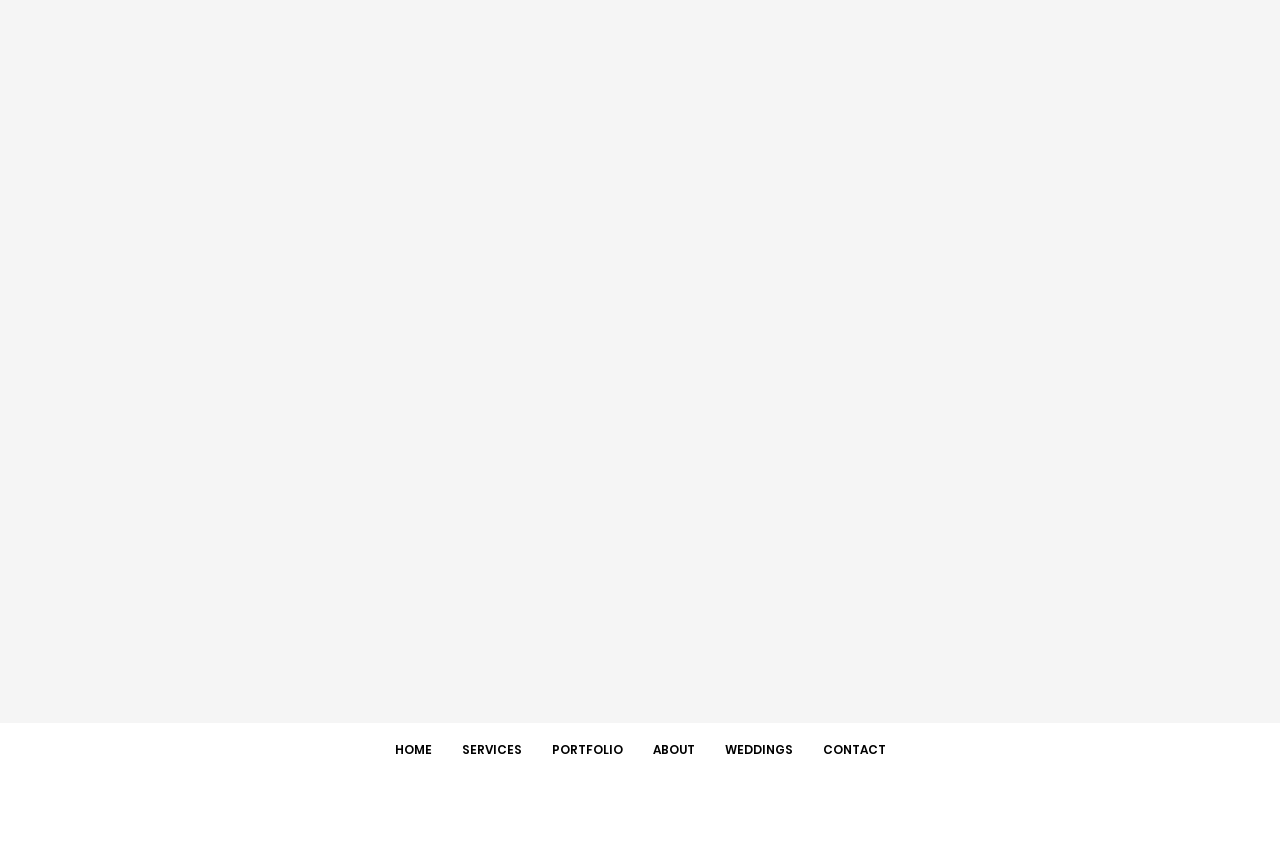Provide a brief response using a word or short phrase to this question:
What is the first menu item?

HOME